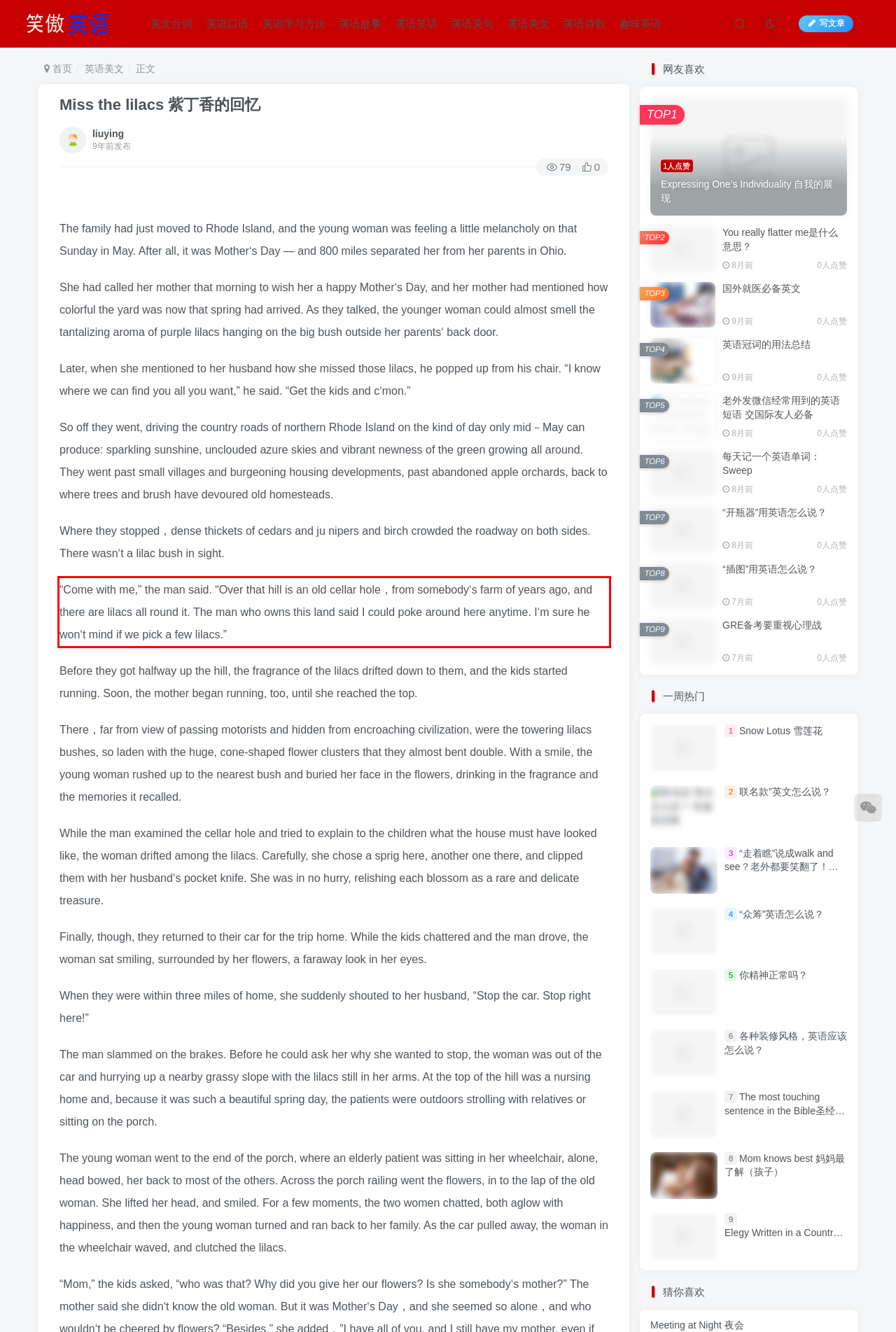Identify the text inside the red bounding box in the provided webpage screenshot and transcribe it.

“Come with me,” the man said. “Over that hill is an old cellar hole，from somebody‘s farm of years ago, and there are lilacs all round it. The man who owns this land said I could poke around here anytime. I‘m sure he won‘t mind if we pick a few lilacs.”